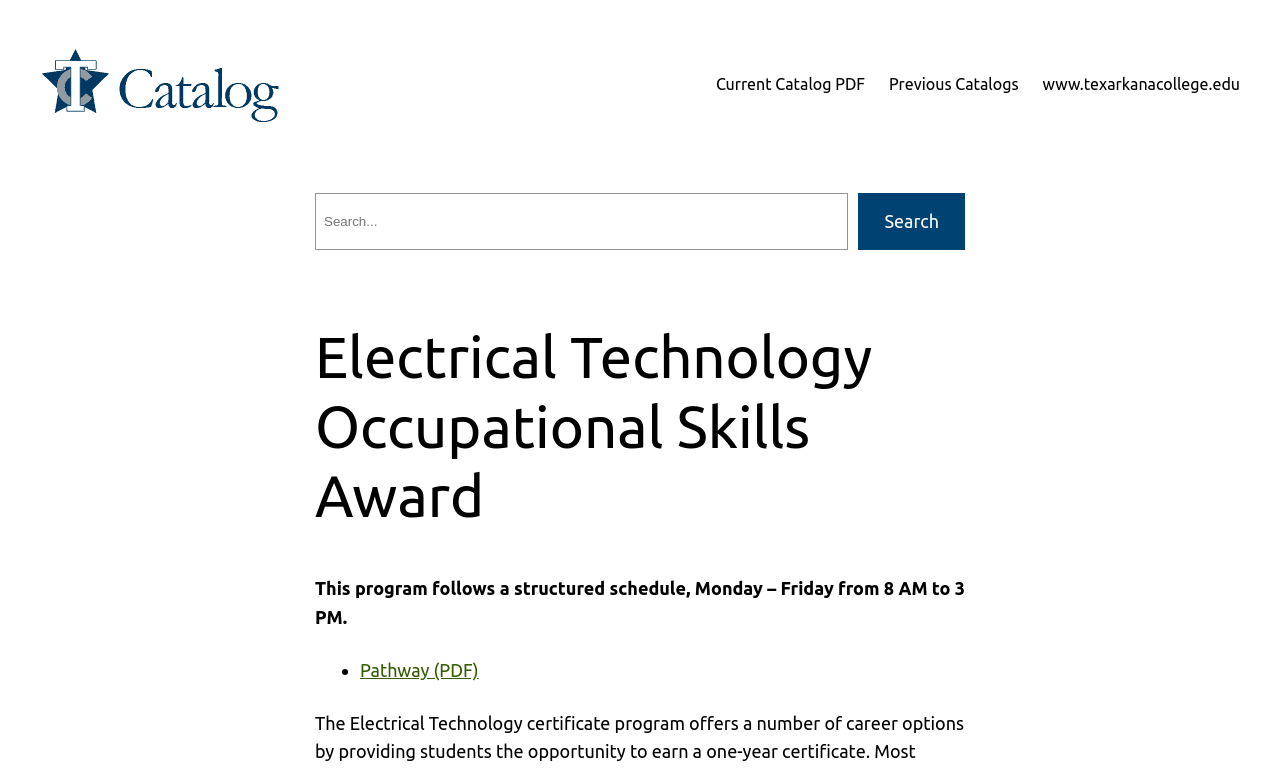Extract the main heading from the webpage content.

Electrical Technology Occupational Skills Award